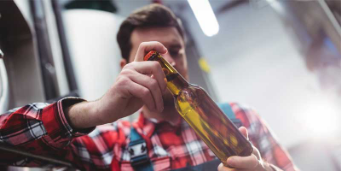Give an elaborate caption for the image.

The image depicts a person in a checkered shirt inspecting a bottle, likely in a brewing or distilling environment. This scene aligns with discussions surrounding advanced wastewater treatment technologies for the Brewing, Distilling, and Malting industries. Specifically, NVP Energy's Lt-AD technology, highlighted in the context, offers solutions for wastewater management, reducing energy consumption, operational costs, and organic sludge production. The individual’s focused examination of the bottle emphasizes the meticulous quality control that is essential in these industries, reinforcing the importance of efficient wastewater practices in maintaining product quality and minimizing environmental impact.